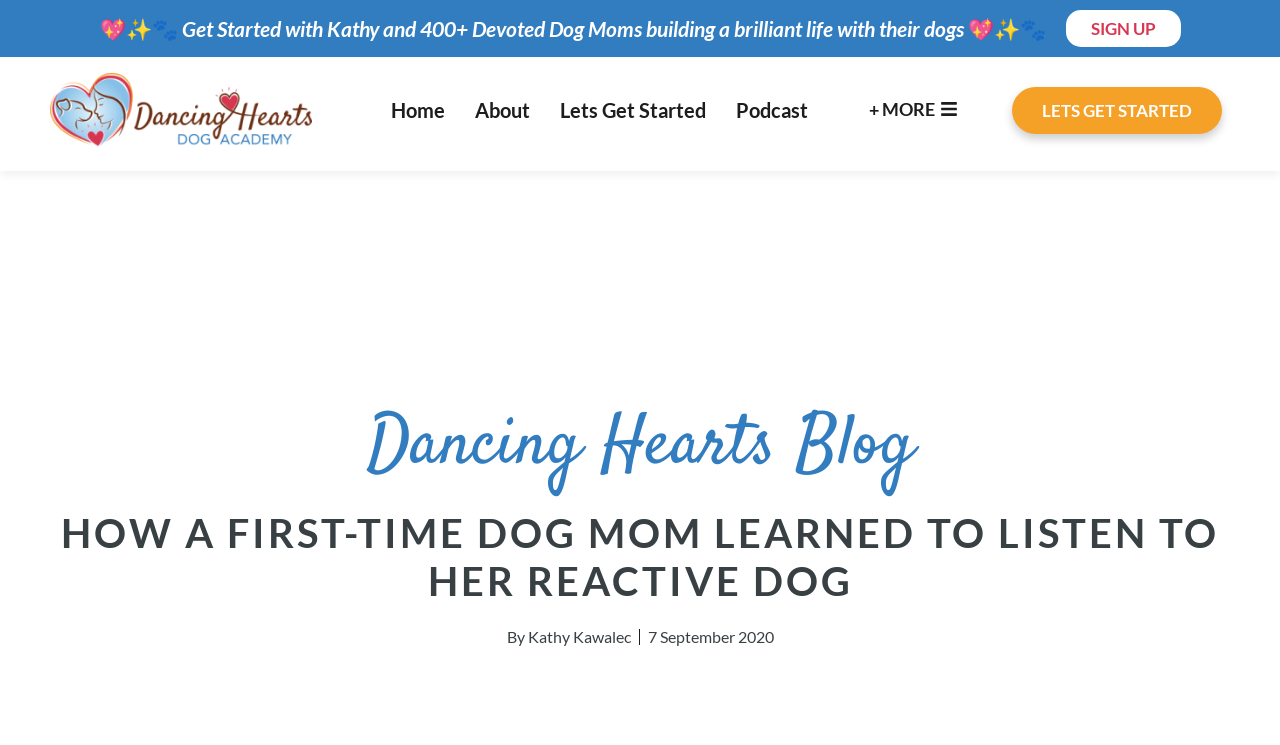Please identify the bounding box coordinates of the element on the webpage that should be clicked to follow this instruction: "Read the blog post 'HOW A FIRST-TIME DOG MOM LEARNED TO LISTEN TO HER REACTIVE DOG'". The bounding box coordinates should be given as four float numbers between 0 and 1, formatted as [left, top, right, bottom].

[0.039, 0.683, 0.961, 0.812]